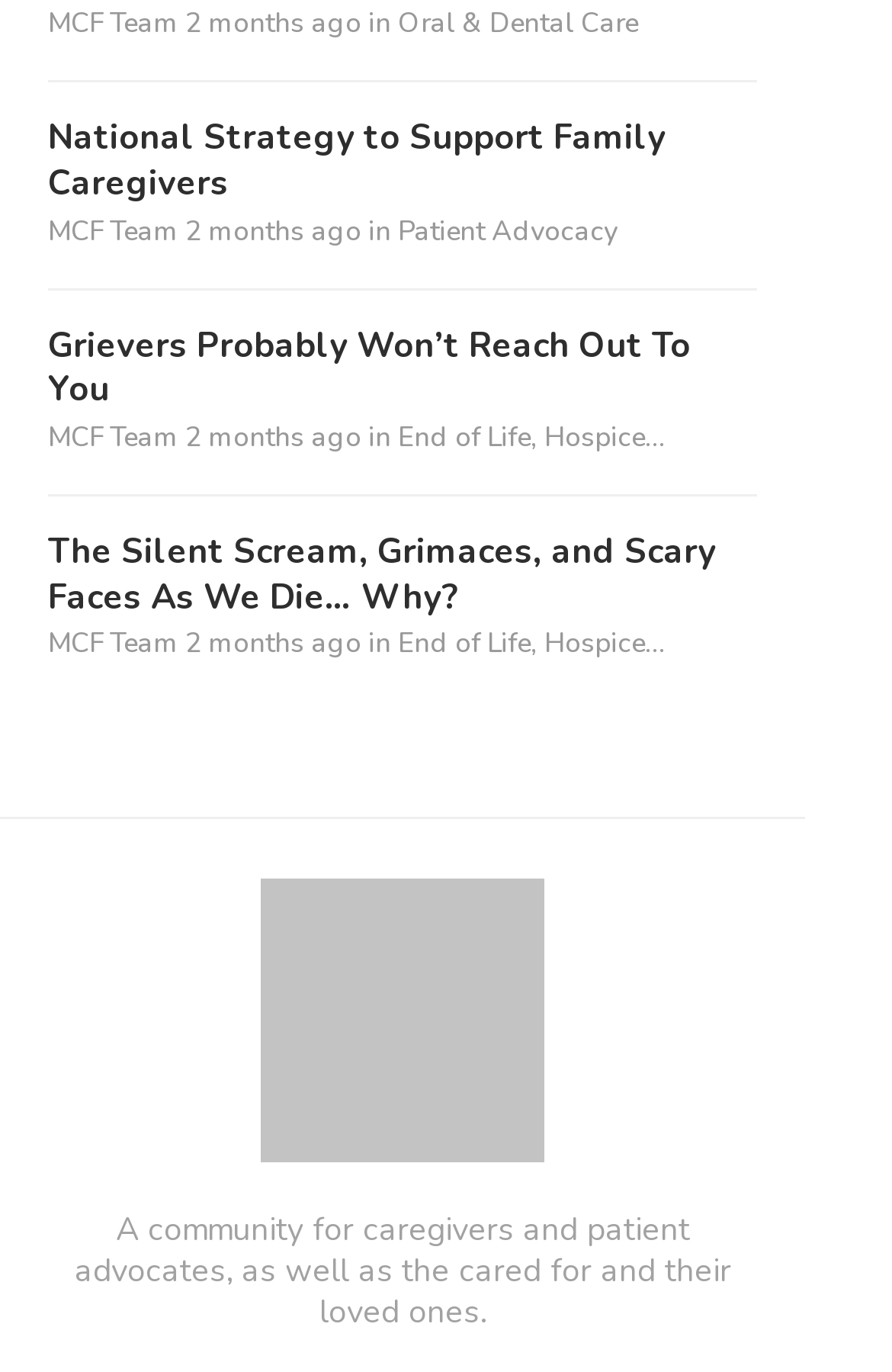Specify the bounding box coordinates (top-left x, top-left y, bottom-right x, bottom-right y) of the UI element in the screenshot that matches this description: Orthodontics

None